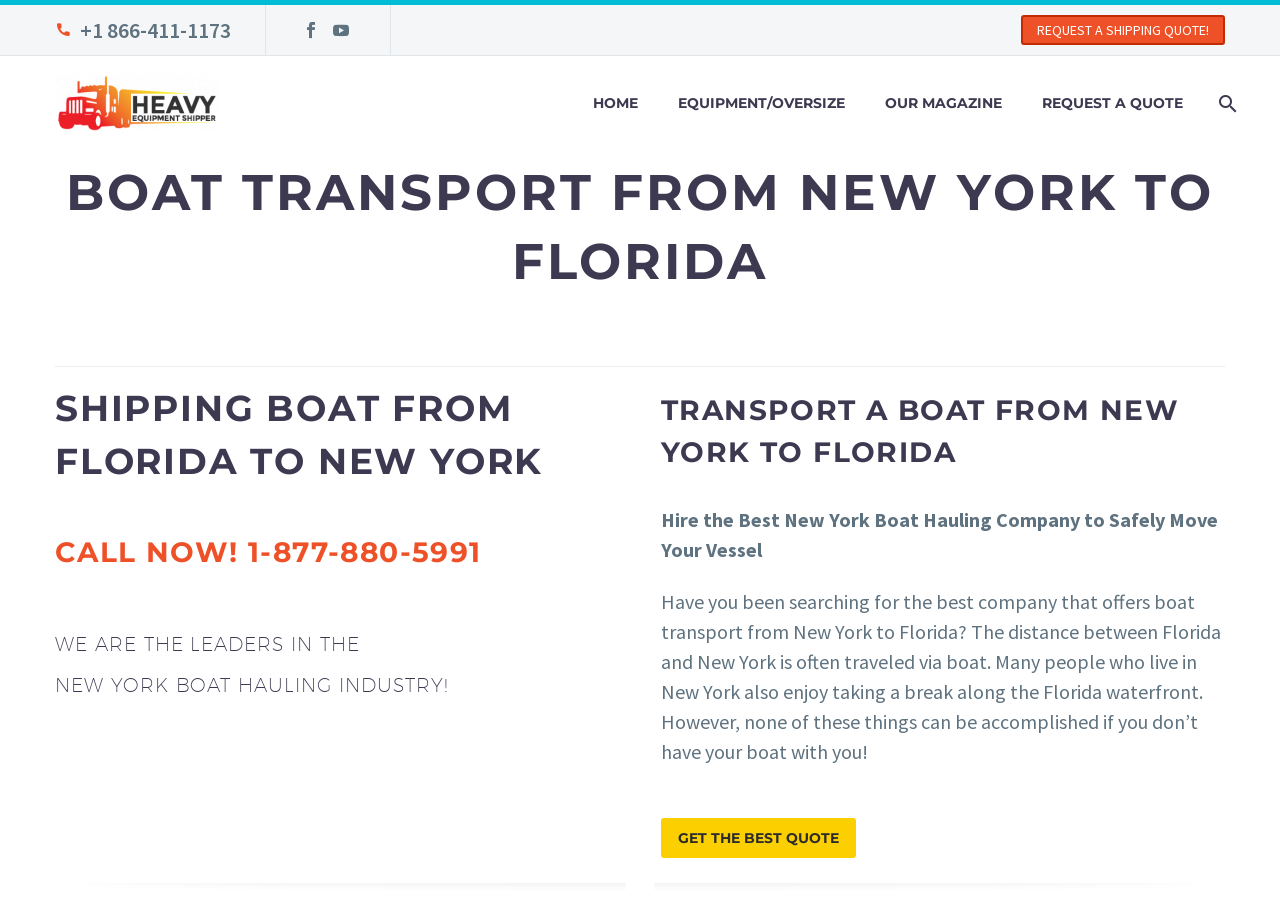What is the distance being referred to?
By examining the image, provide a one-word or phrase answer.

Between Florida and New York